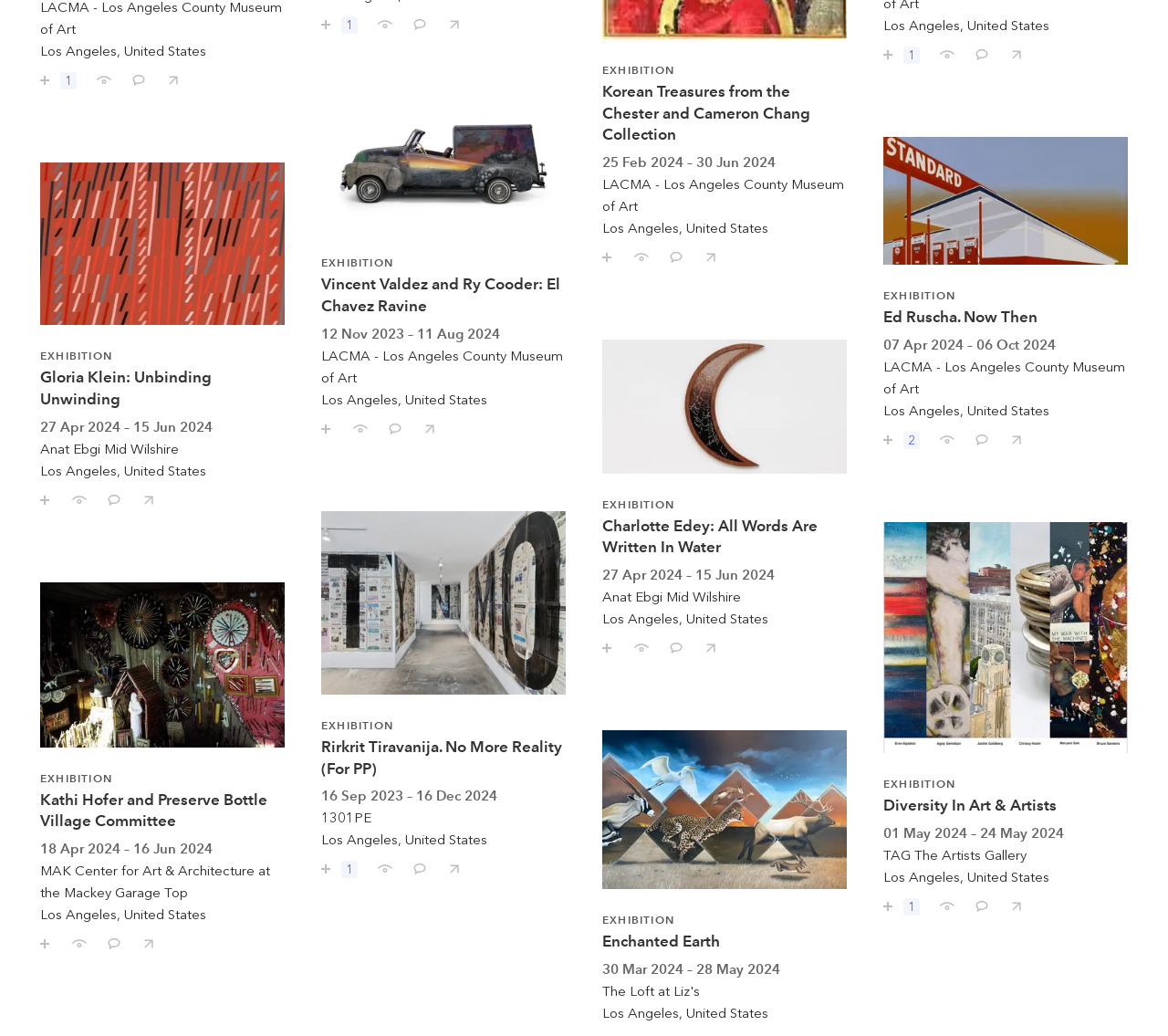Determine the bounding box coordinates of the clickable element necessary to fulfill the instruction: "Save Dining with the Sultan: The Fine Art of Feasting". Provide the coordinates as four float numbers within the 0 to 1 range, i.e., [left, top, right, bottom].

[0.023, 0.06, 0.073, 0.086]